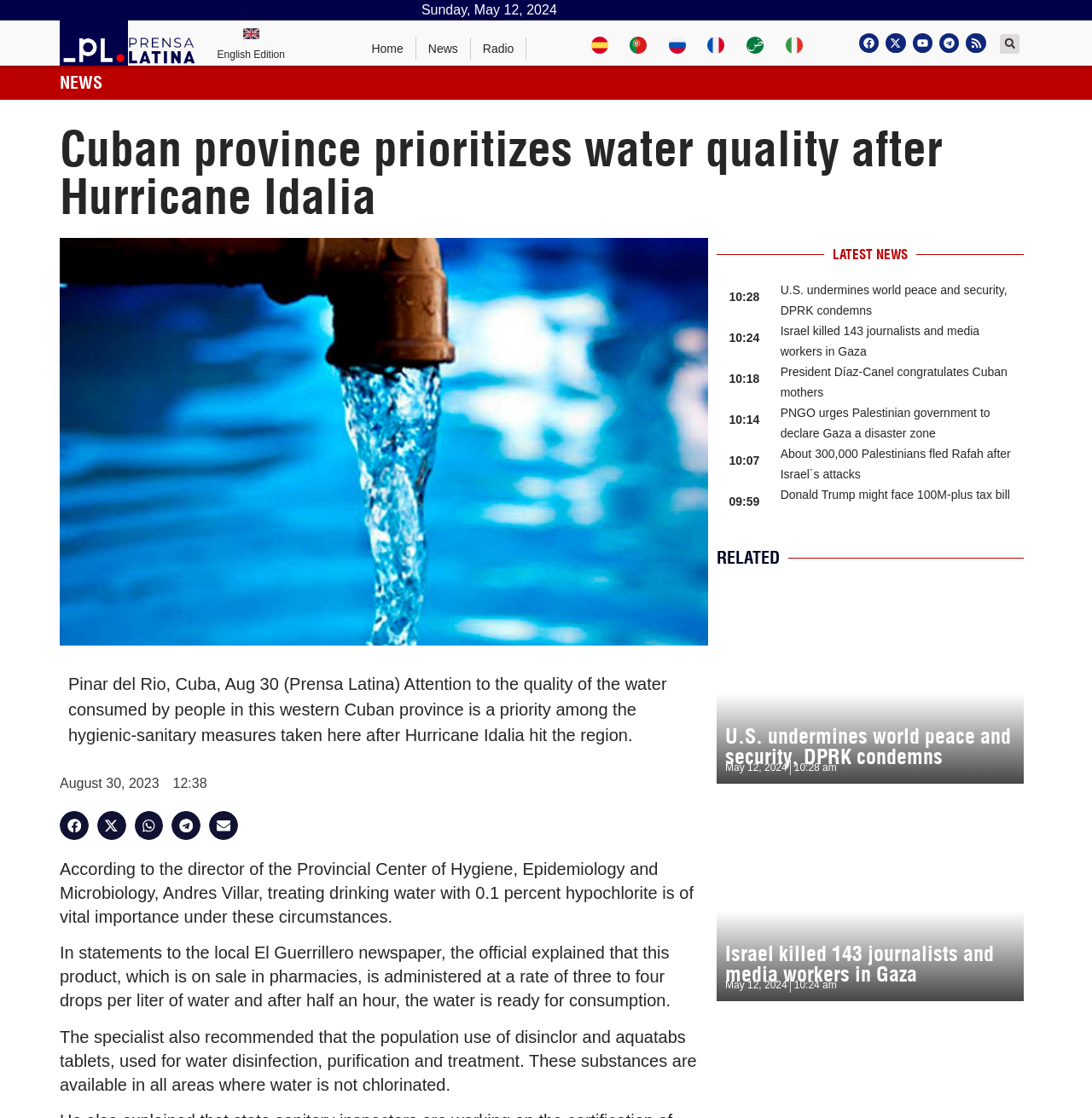Please locate the bounding box coordinates of the element that should be clicked to complete the given instruction: "Click the Home link".

[0.329, 0.034, 0.381, 0.053]